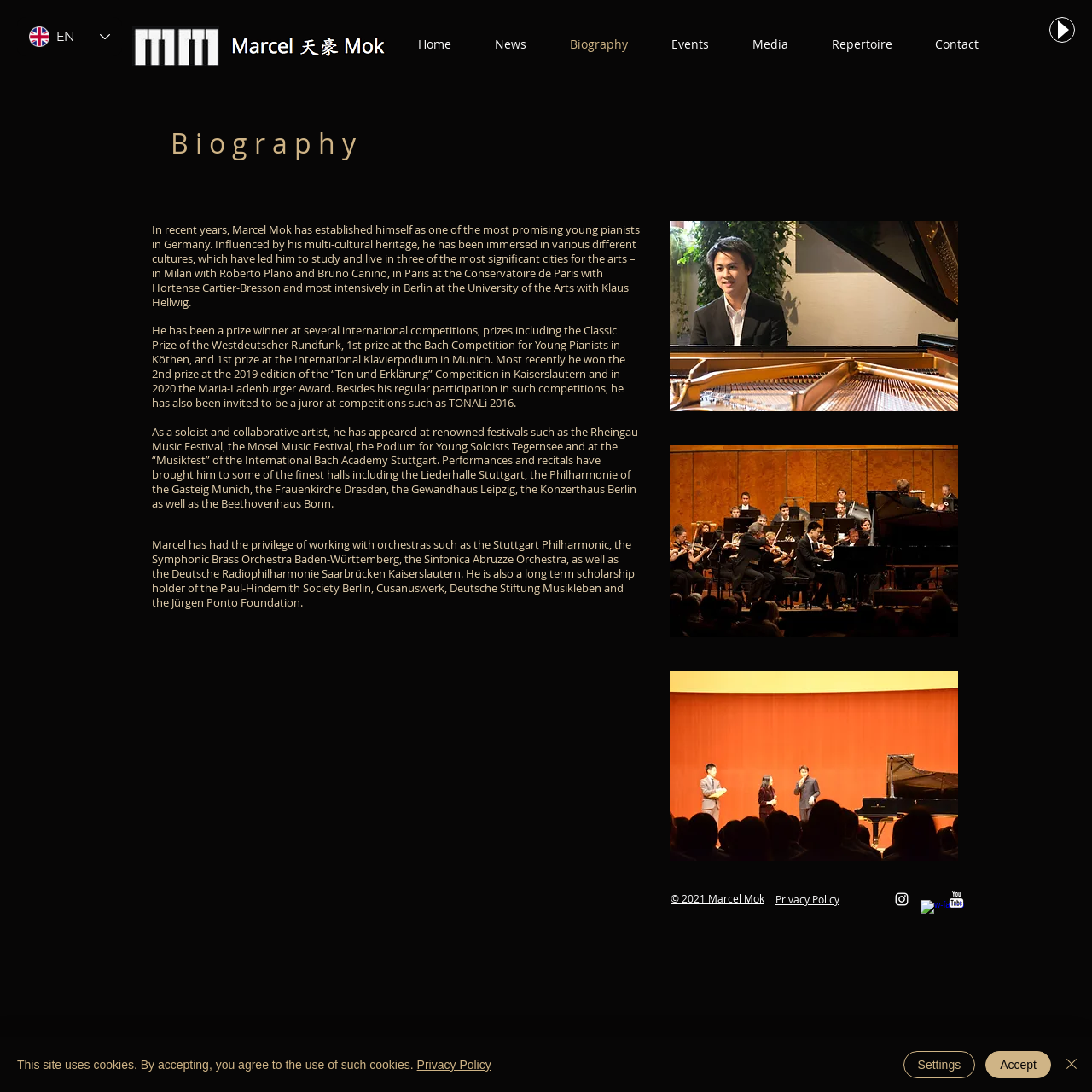Summarize the contents and layout of the webpage in detail.

This webpage is about Marcel Mok, a pianist, and his biography. At the top left corner, there is a language selector combobox with the option "EN" selected. Next to it, there is an audio player with a "Play" button. Below the language selector, there are three identical links and images of Marcel Mok, arranged horizontally.

On the top right corner, there is a navigation menu with links to different sections of the website, including "Home", "News", "Biography", "Events", "Media", "Repertoire", and "Contact".

The main content of the webpage is divided into two sections. The first section has a heading "Biography" and contains a brief description of Marcel Mok's background and achievements as a pianist. The text is divided into four paragraphs, with the first paragraph describing his cultural influences and education, the second paragraph listing his awards and prizes, the third paragraph detailing his performances and collaborations, and the fourth paragraph mentioning his work with orchestras and scholarships.

Below the biography text, there are three images arranged horizontally, possibly showing Marcel Mok in different settings or performances.

At the bottom of the webpage, there is a copyright notice "© 2021 Marcel Mok" and a social bar with links to Instagram, Facebook, and YouTube. There is also a link to the "Privacy Policy" page.

Finally, there is a cookie alert banner at the bottom of the webpage, which informs users that the site uses cookies and provides links to the "Privacy Policy" page and options to "Accept", "Settings", or "Close" the alert.